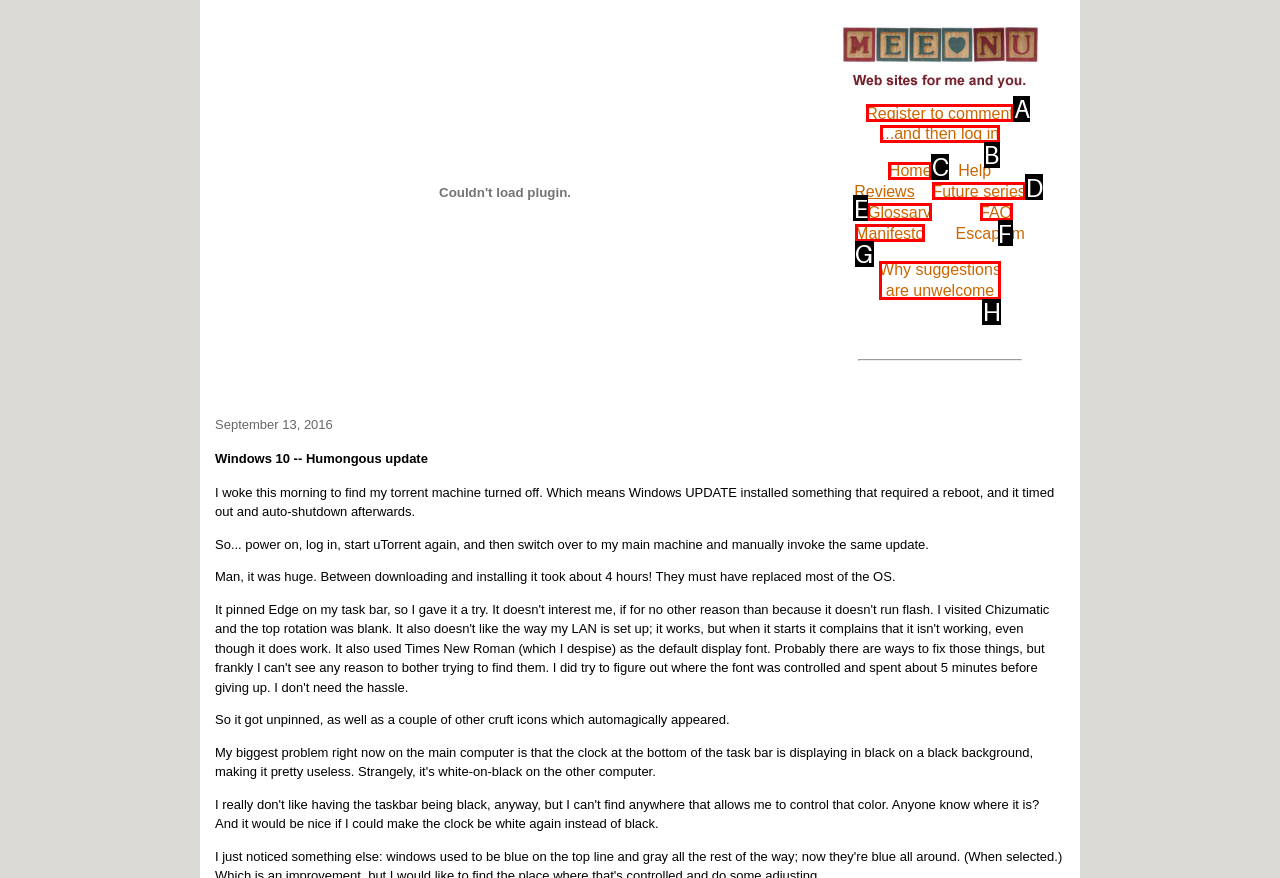Identify which HTML element should be clicked to fulfill this instruction: Click on 'Register to comment' Reply with the correct option's letter.

A